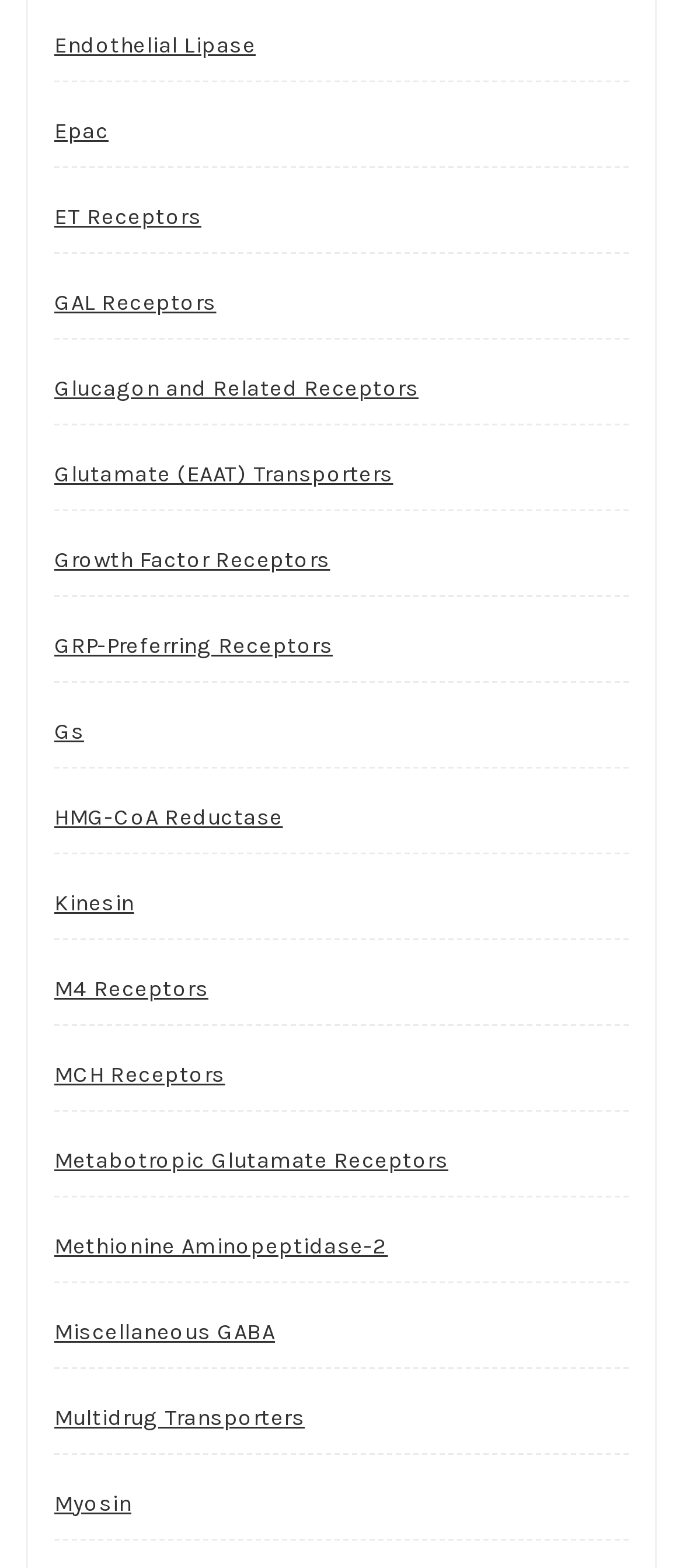Show the bounding box coordinates of the region that should be clicked to follow the instruction: "Click on Endothelial Lipase."

[0.079, 0.007, 0.374, 0.051]